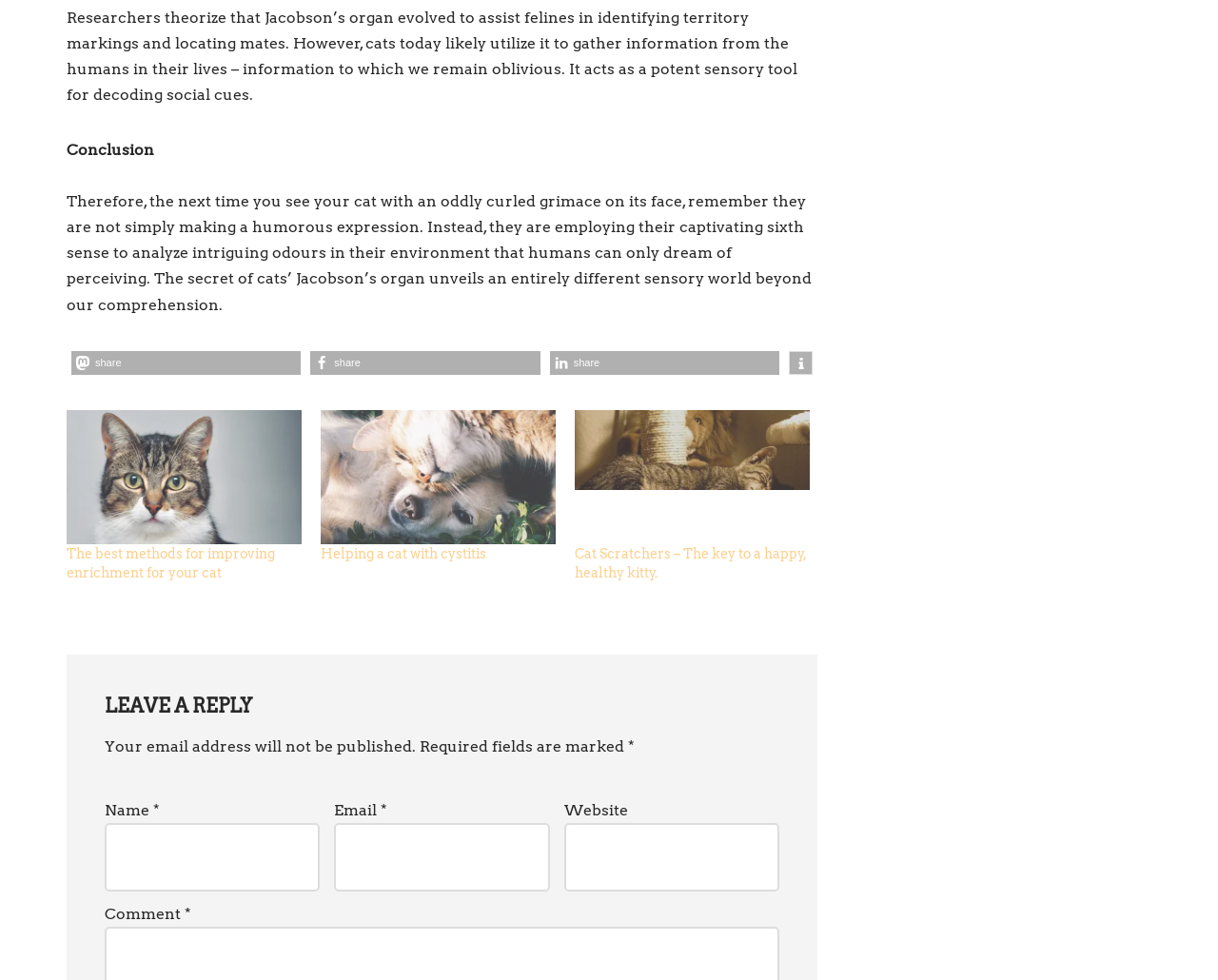Pinpoint the bounding box coordinates of the clickable element needed to complete the instruction: "Share on Mastodon". The coordinates should be provided as four float numbers between 0 and 1: [left, top, right, bottom].

[0.059, 0.358, 0.247, 0.382]